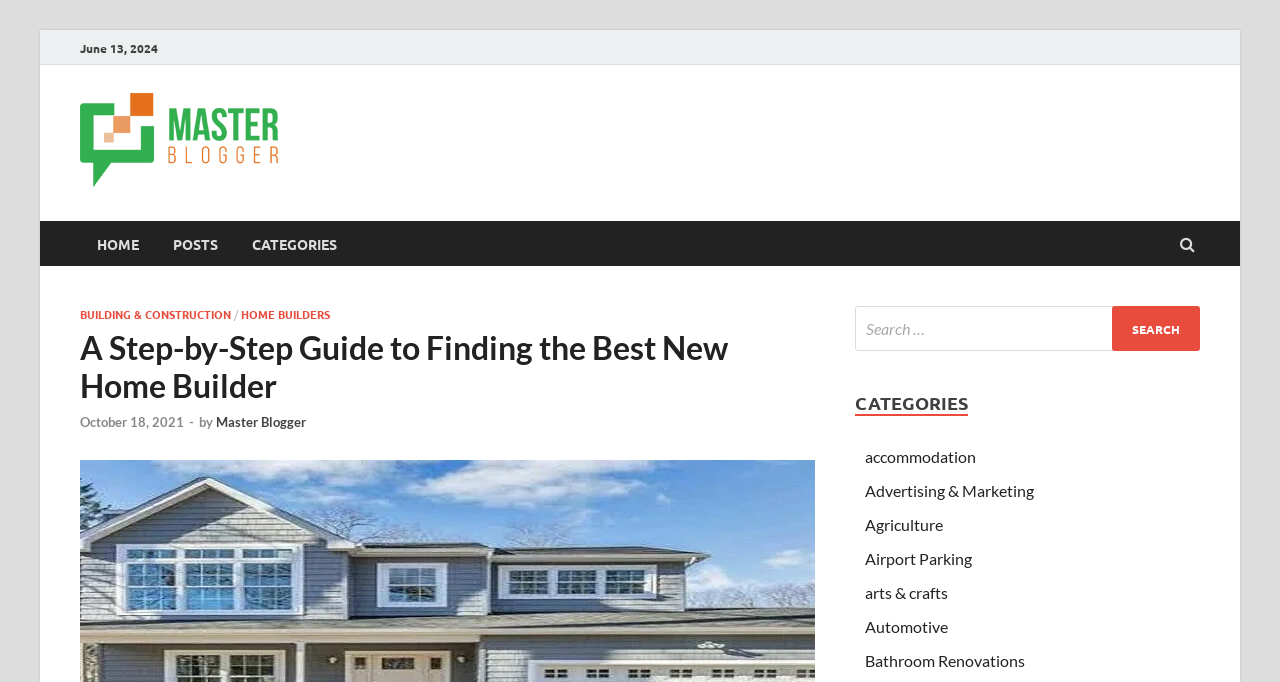What is the name of the blogger?
Please ensure your answer is as detailed and informative as possible.

I found the name of the blogger by looking at the link 'Master Blogger' which is located below the heading 'A Step-by-Step Guide to Finding the Best New Home Builder' and also at the top of the webpage.